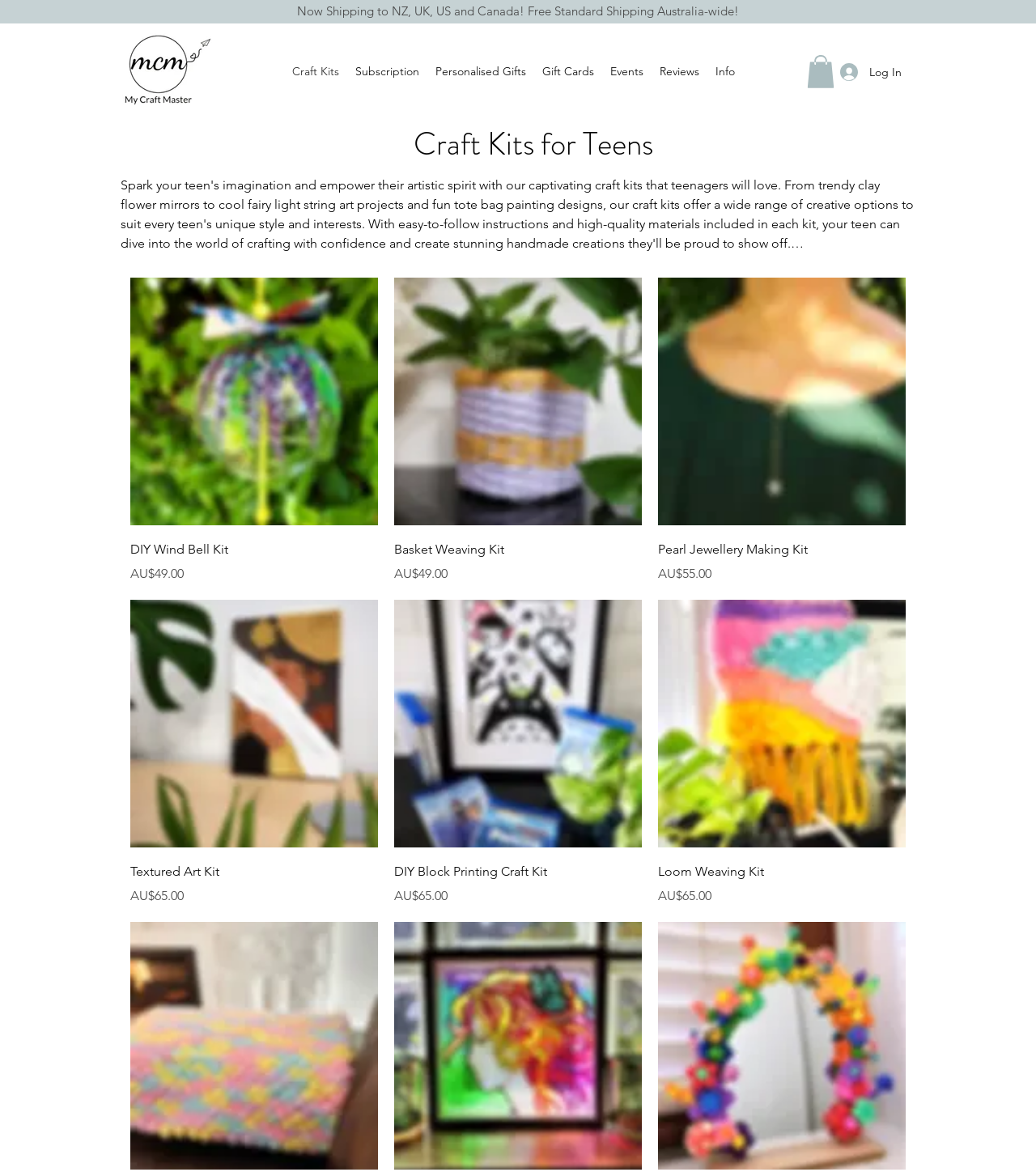Please identify the bounding box coordinates of the clickable element to fulfill the following instruction: "Log in to the website". The coordinates should be four float numbers between 0 and 1, i.e., [left, top, right, bottom].

[0.8, 0.049, 0.881, 0.074]